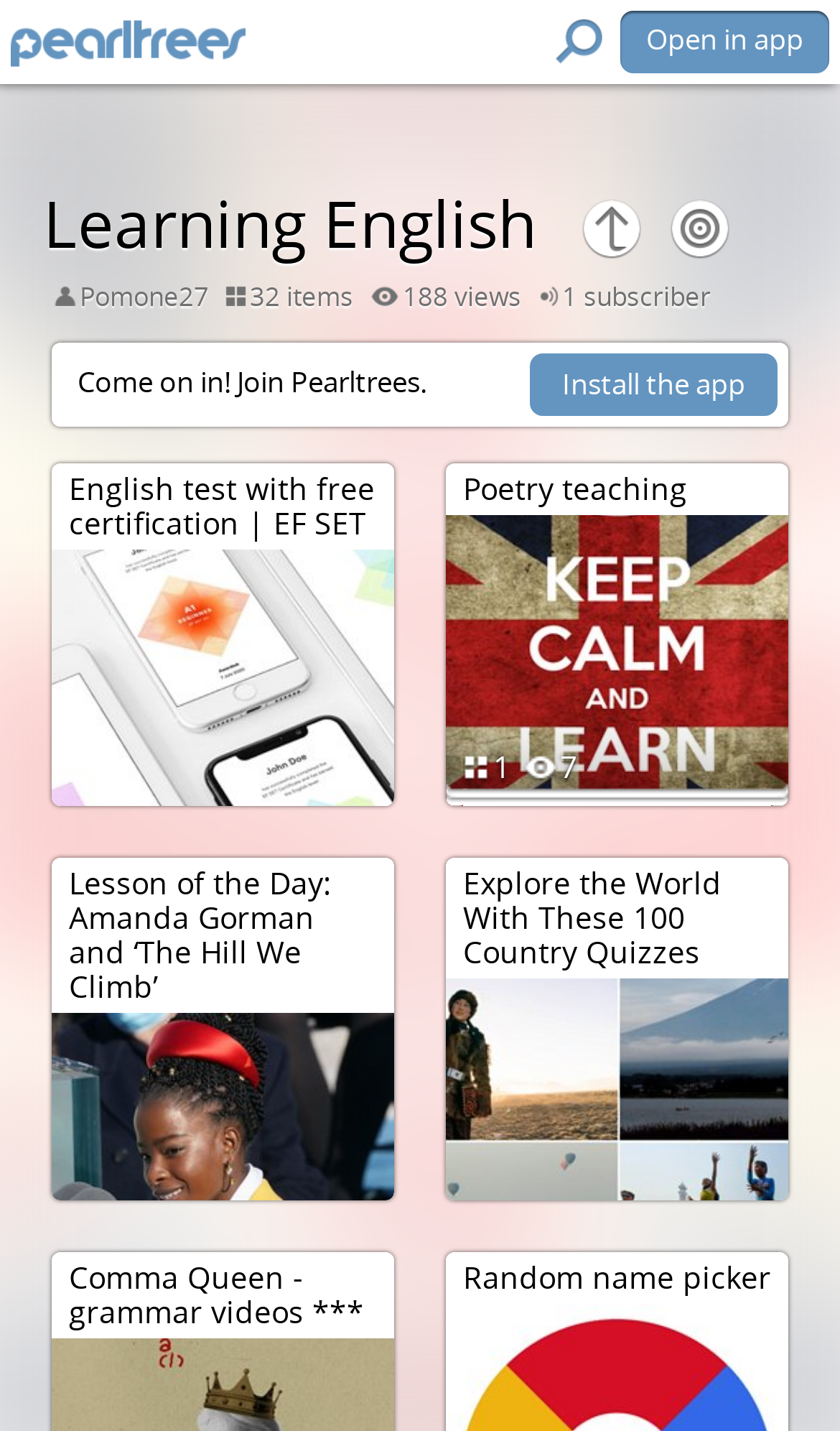How many items are there?
Please give a detailed and elaborate explanation in response to the question.

I found the answer by looking at the top section of the webpage, where it says 'Pomone27' followed by '32' and then 'items'. This suggests that there are 32 items.